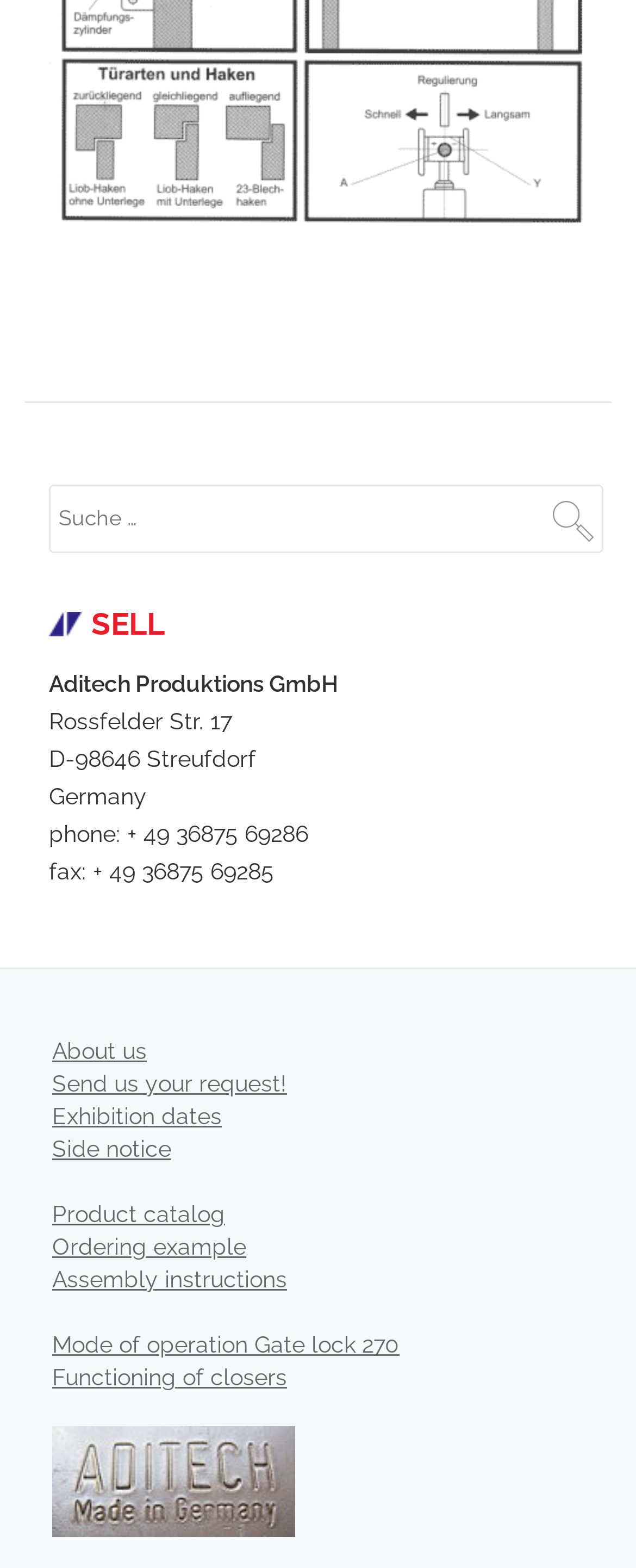How can users contact the company?
Examine the screenshot and reply with a single word or phrase.

By phone or fax